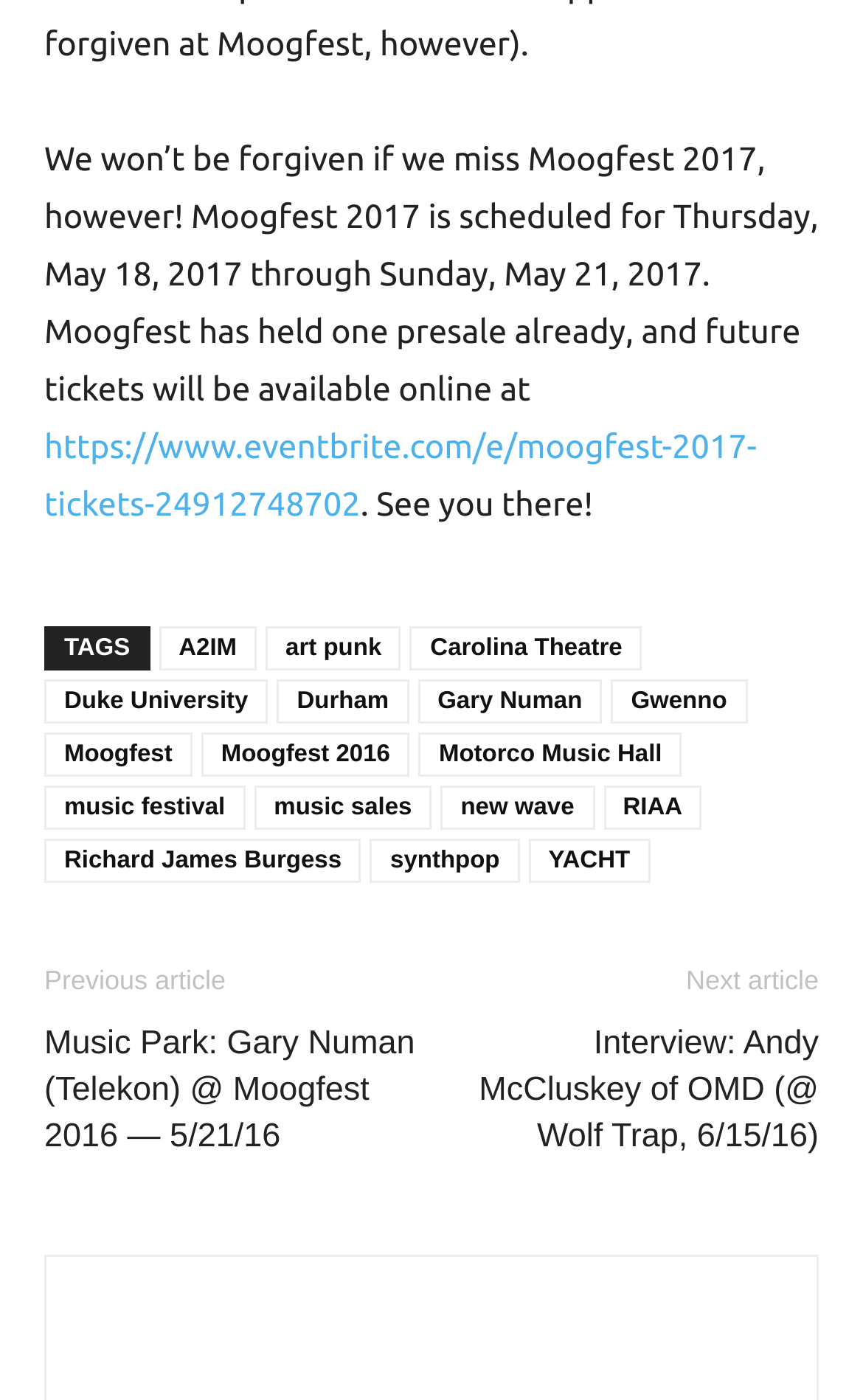Indicate the bounding box coordinates of the element that must be clicked to execute the instruction: "Click on the link to buy Moogfest 2017 tickets". The coordinates should be given as four float numbers between 0 and 1, i.e., [left, top, right, bottom].

[0.051, 0.305, 0.877, 0.373]